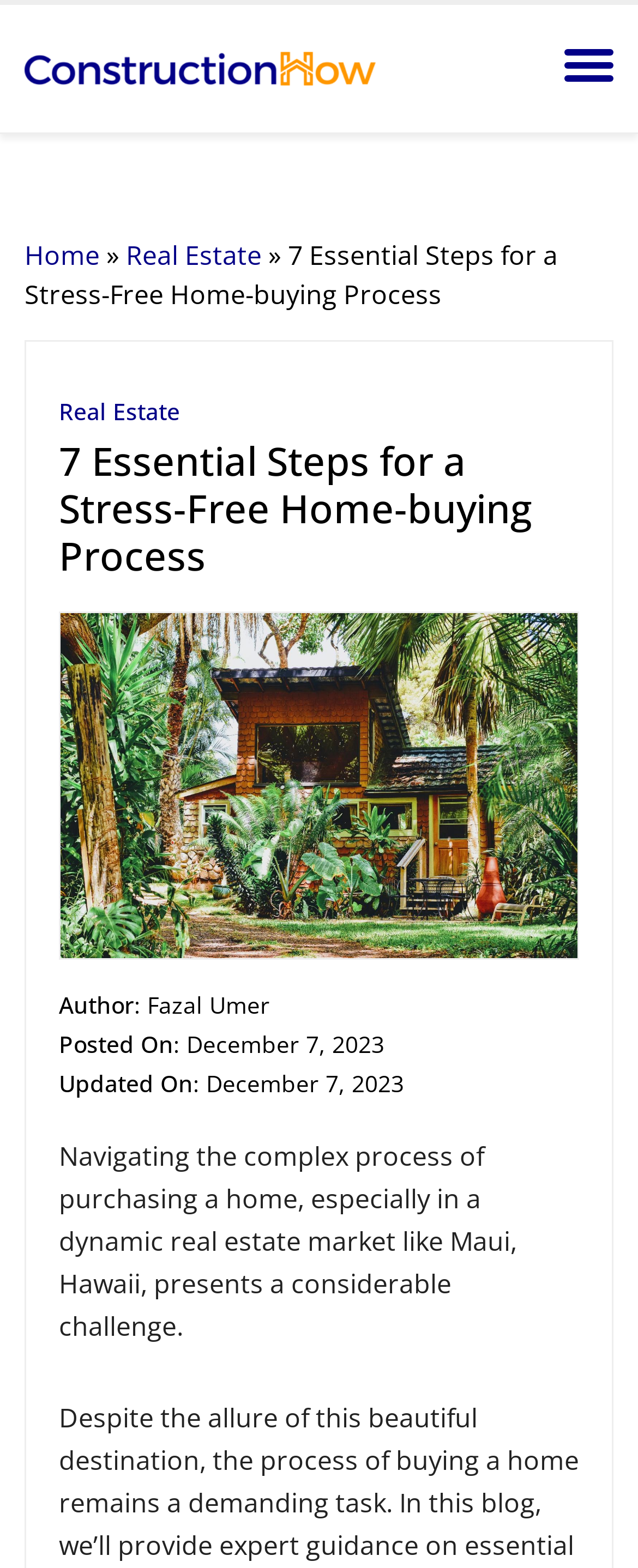What is the main topic of the article?
Please provide a single word or phrase as your answer based on the image.

7 Essential Steps for a Stress-Free Home-buying Process